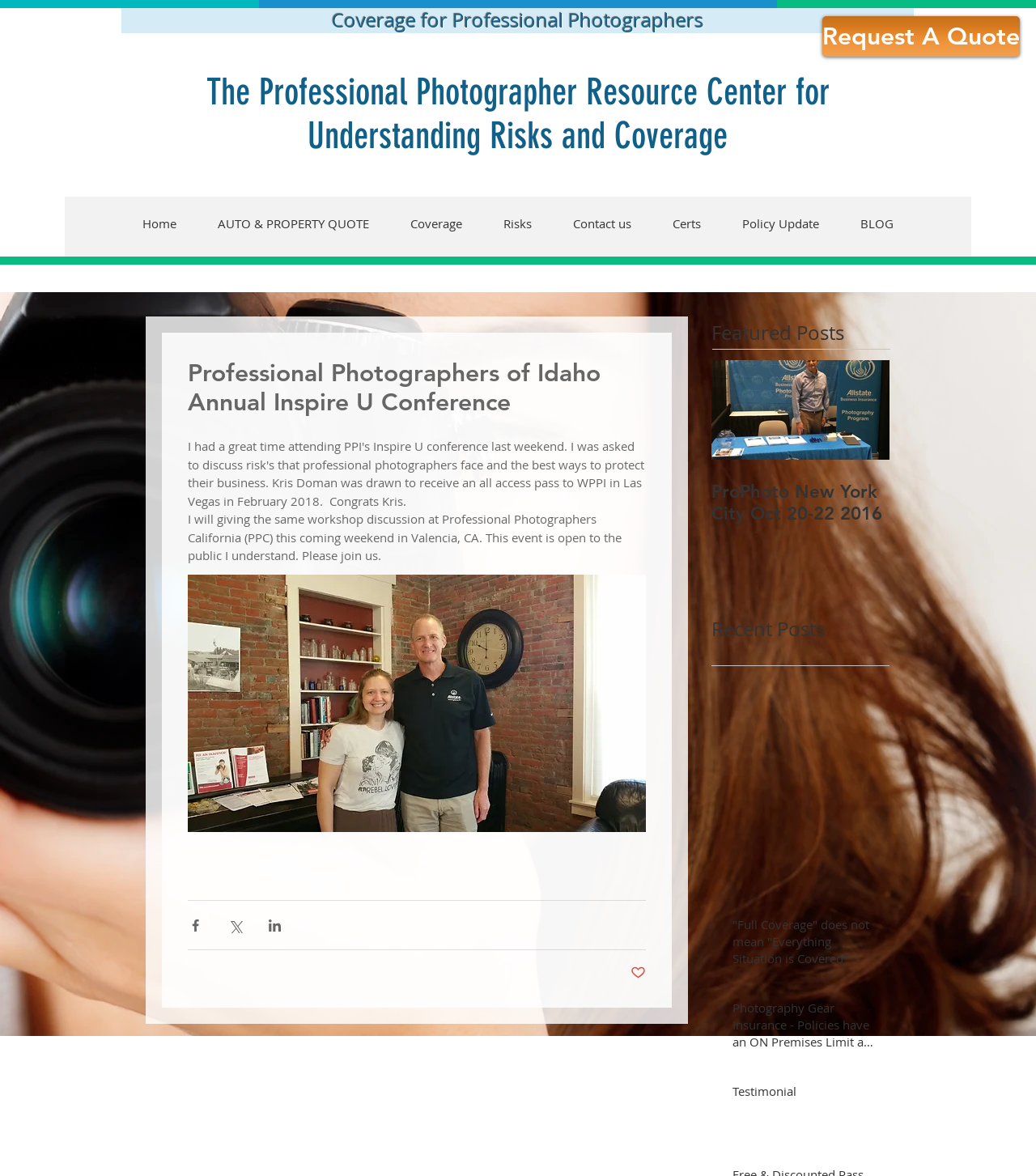Determine the bounding box coordinates for the area that needs to be clicked to fulfill this task: "Read about coverage for professional photographers". The coordinates must be given as four float numbers between 0 and 1, i.e., [left, top, right, bottom].

[0.32, 0.006, 0.679, 0.028]